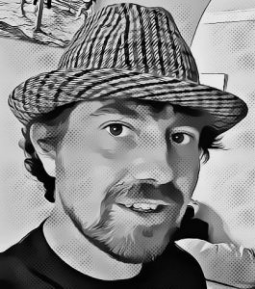Please give a one-word or short phrase response to the following question: 
What is the man's facial expression?

Friendly